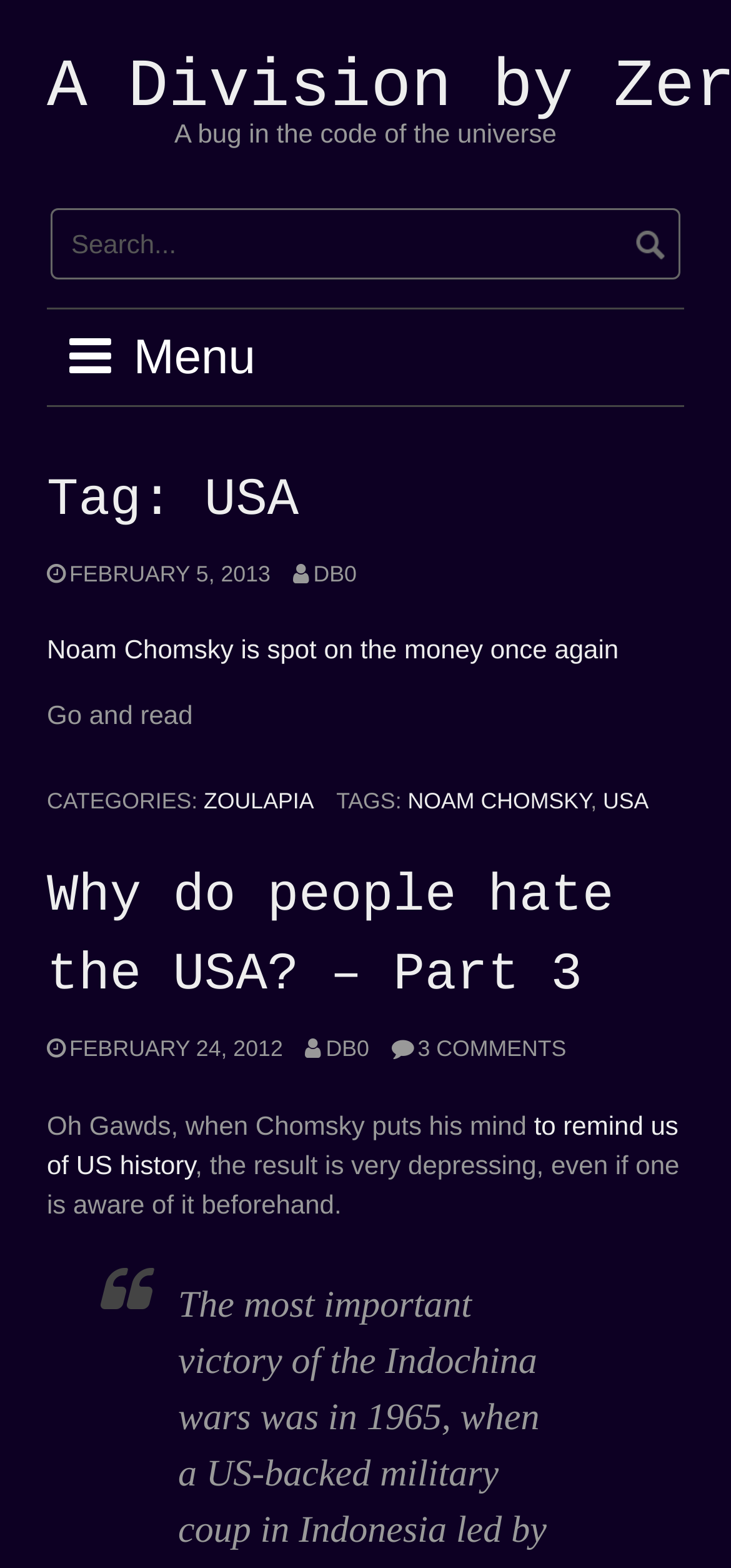Can you find the bounding box coordinates of the area I should click to execute the following instruction: "View the post from February 5, 2013"?

[0.064, 0.357, 0.37, 0.374]